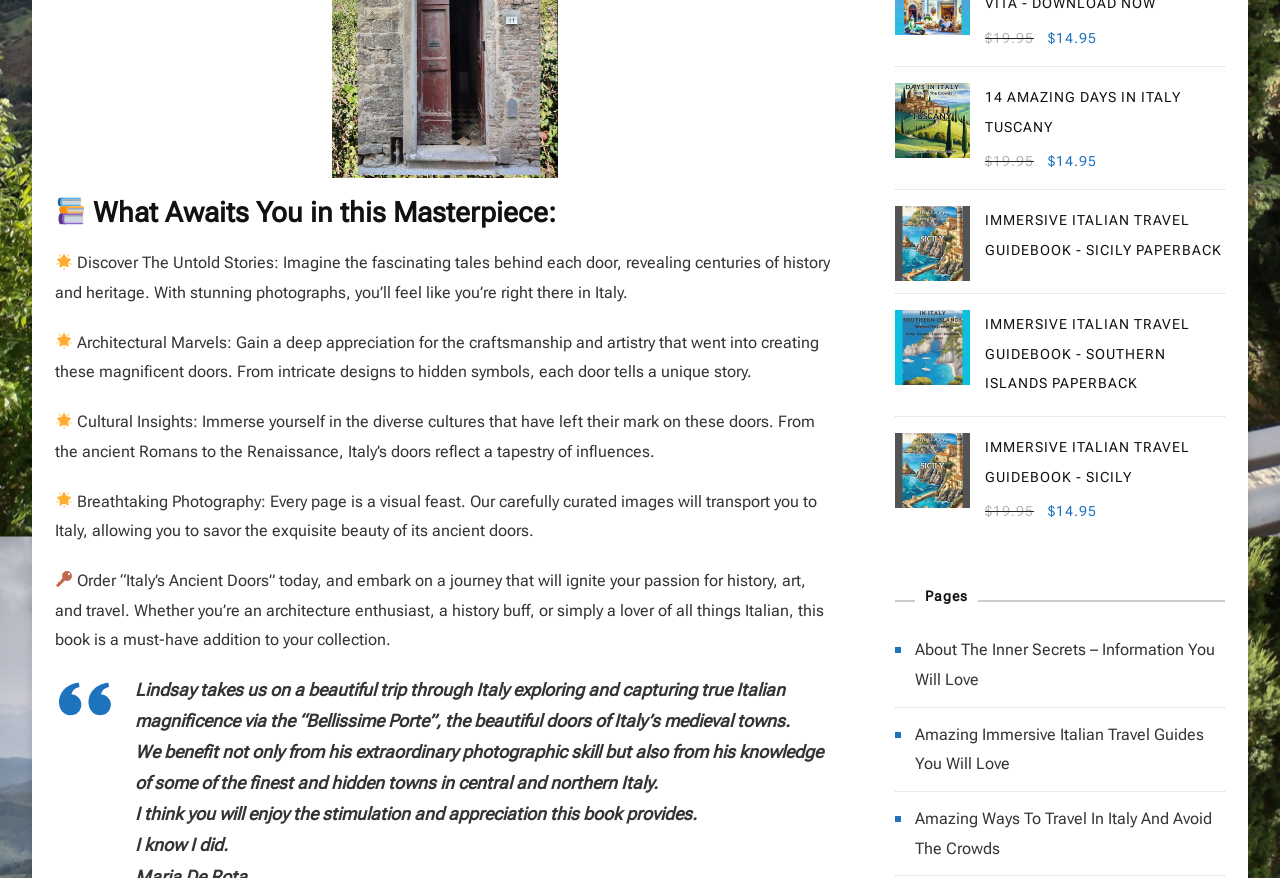Please identify the bounding box coordinates of the area I need to click to accomplish the following instruction: "Click on the link to discover Piemonte Torino".

[0.479, 0.07, 0.651, 0.173]